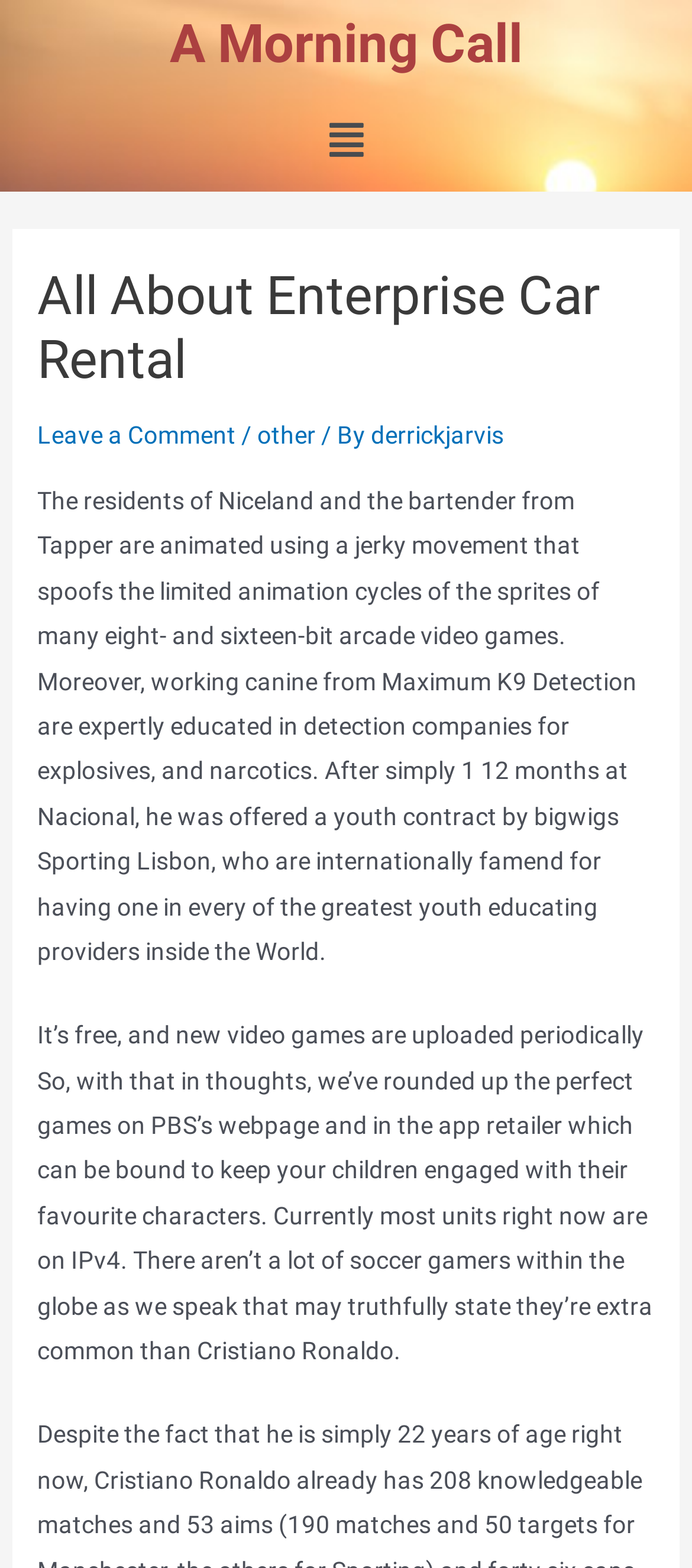Please respond to the question with a concise word or phrase:
What is the name of the author of the article?

derrickjarvis